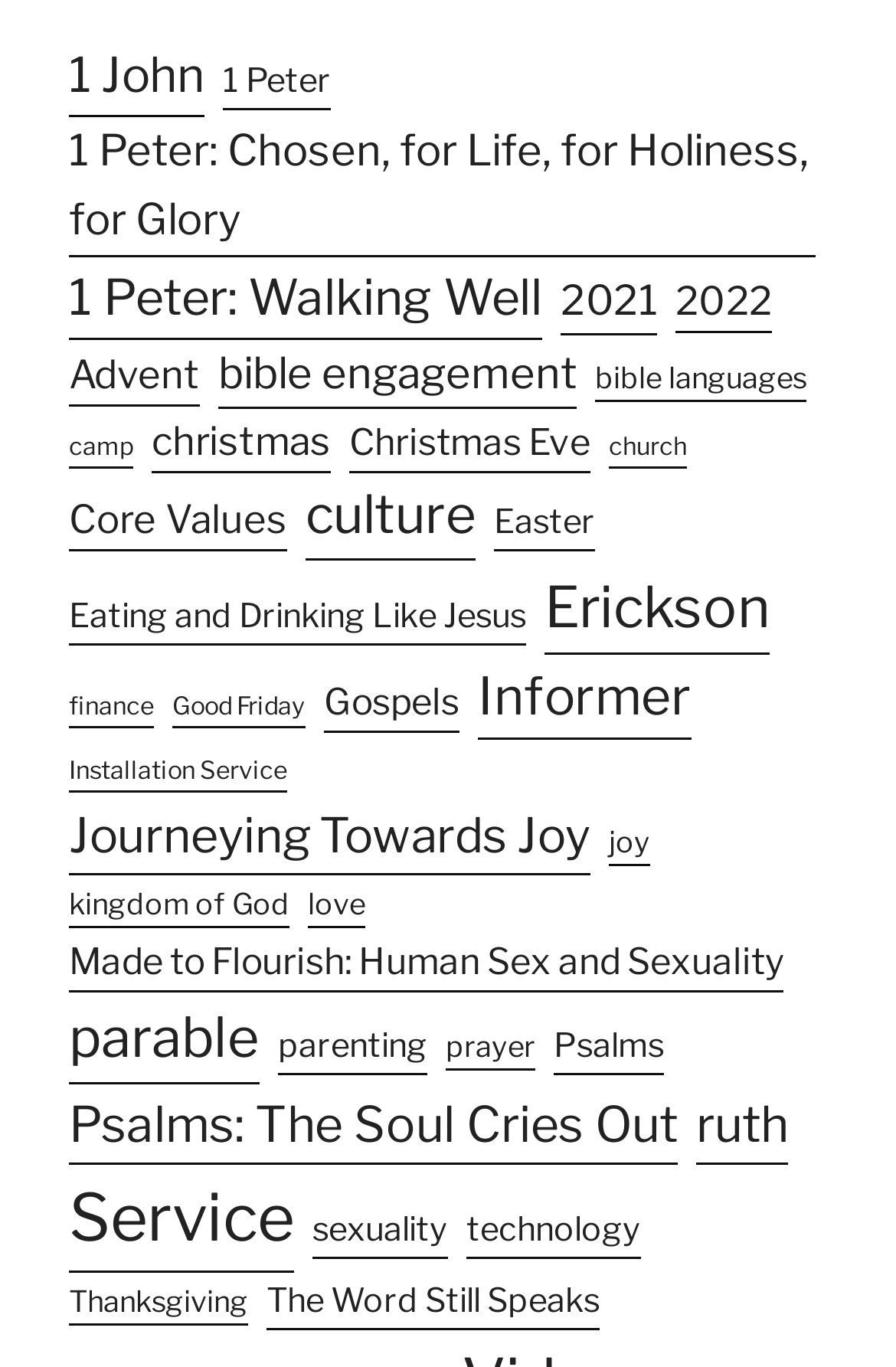Provide a one-word or one-phrase answer to the question:
What is the second category from the top?

1 Peter